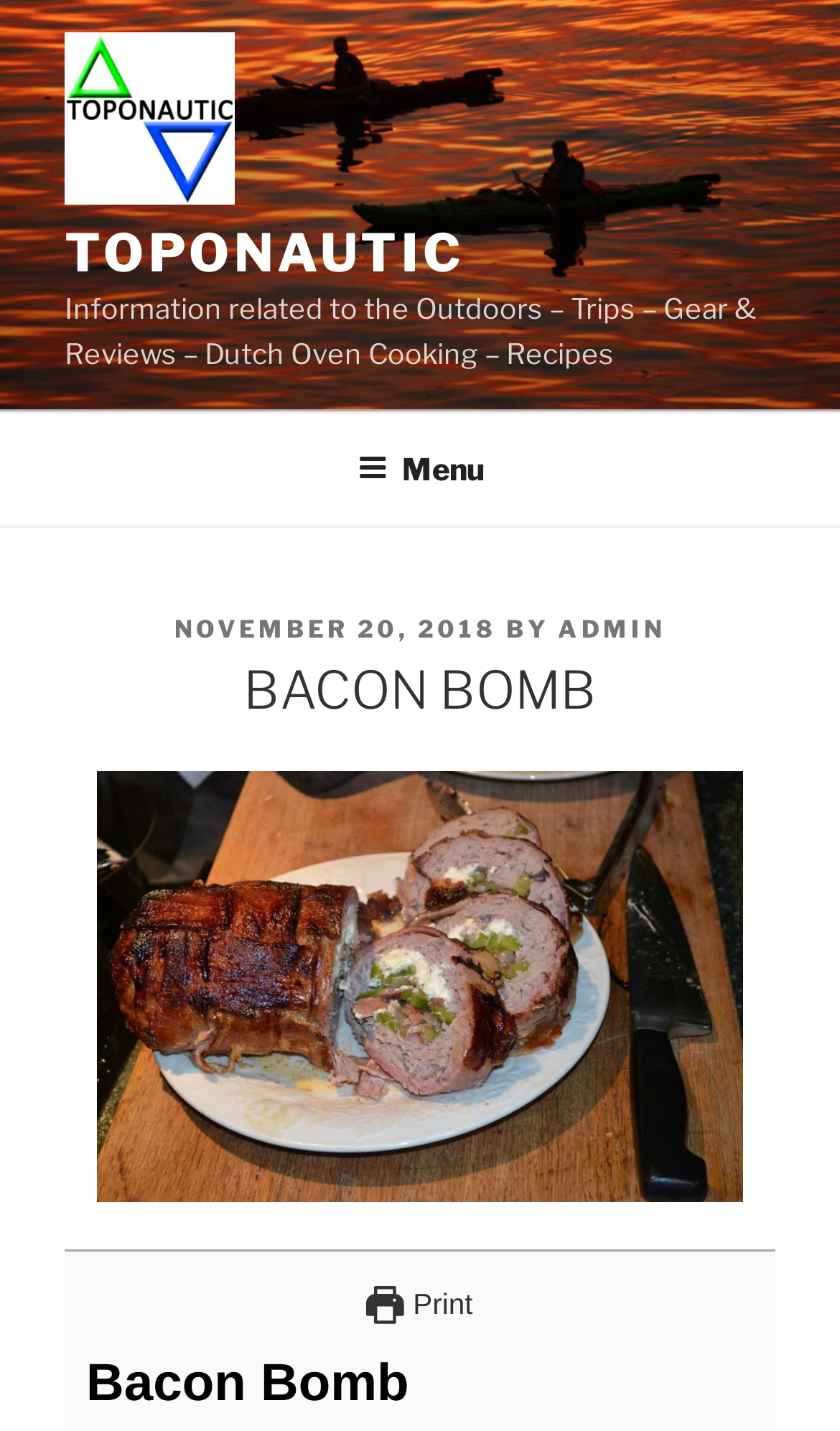Provide a short answer using a single word or phrase for the following question: 
Who is the author of the post?

ADMIN